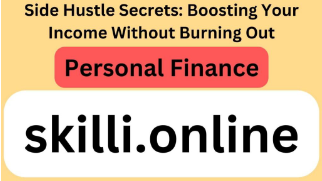Respond with a single word or phrase for the following question: 
What is the website name displayed in black font?

skilli.online